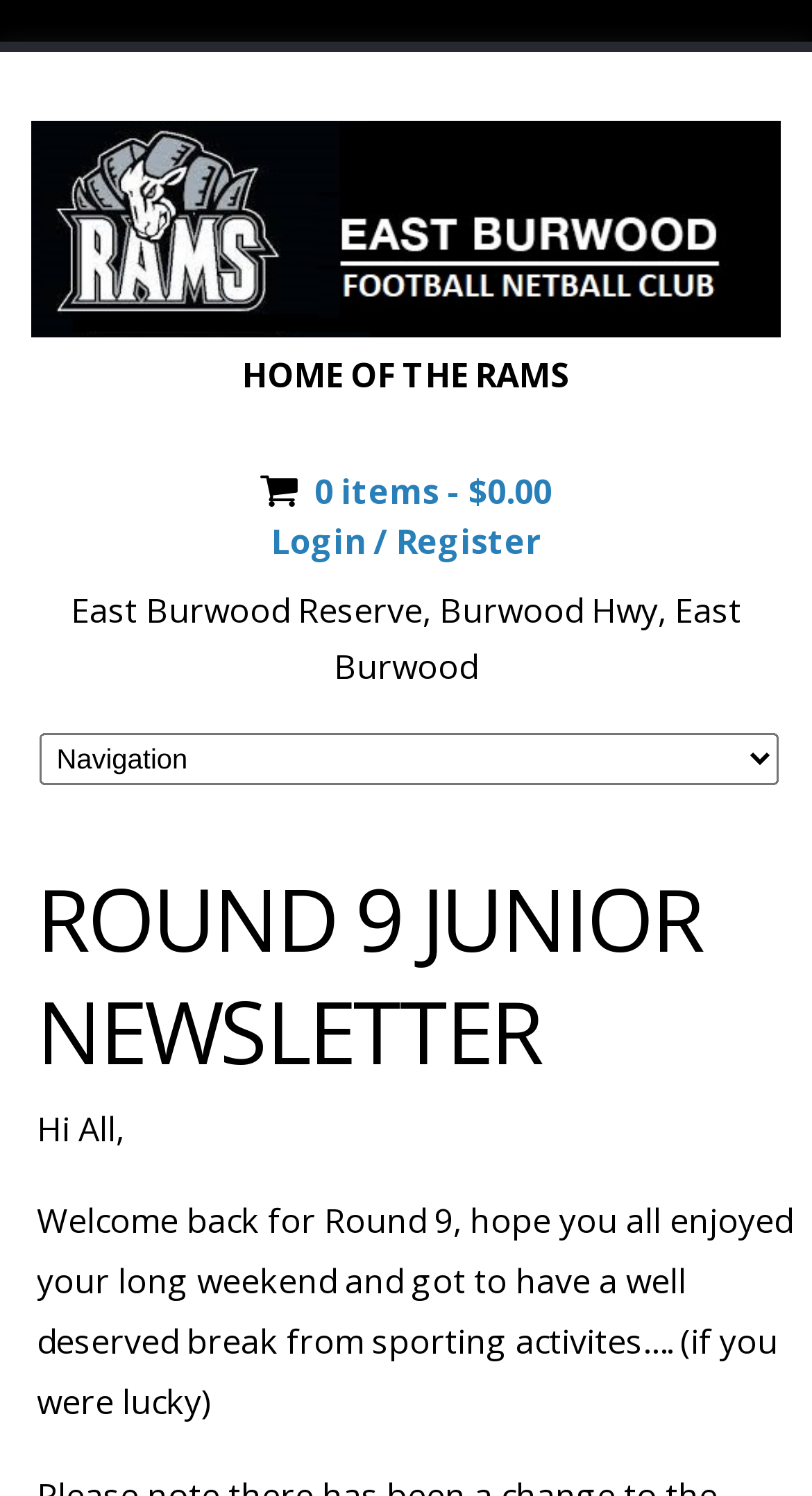Please answer the following query using a single word or phrase: 
Is the combobox expanded?

No